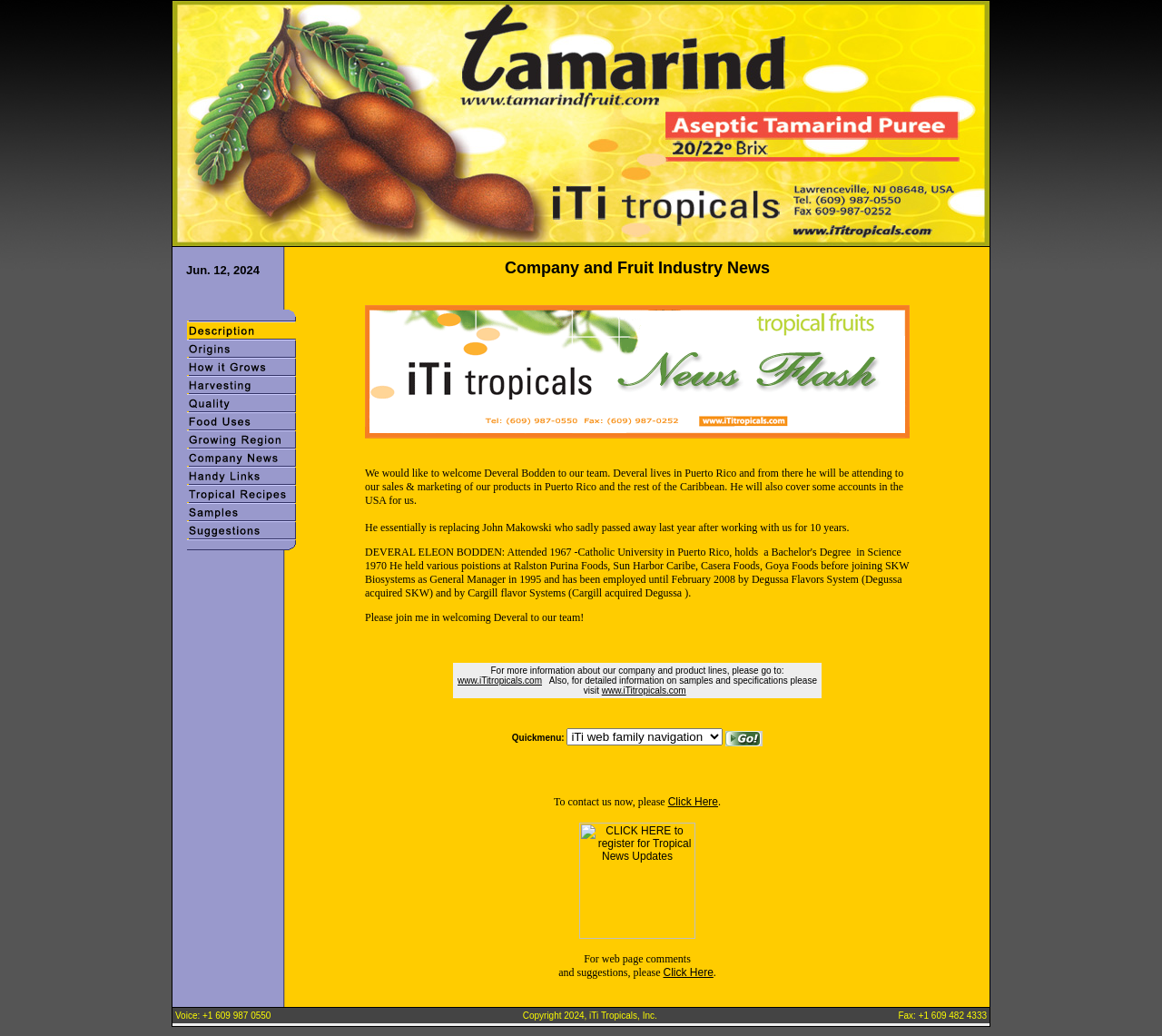From the details in the image, provide a thorough response to the question: What is the company website mentioned in the webpage?

The company website is mentioned twice in the webpage, once as a link to get more information about the company and product lines, and again as a link to get detailed information on samples and specifications.